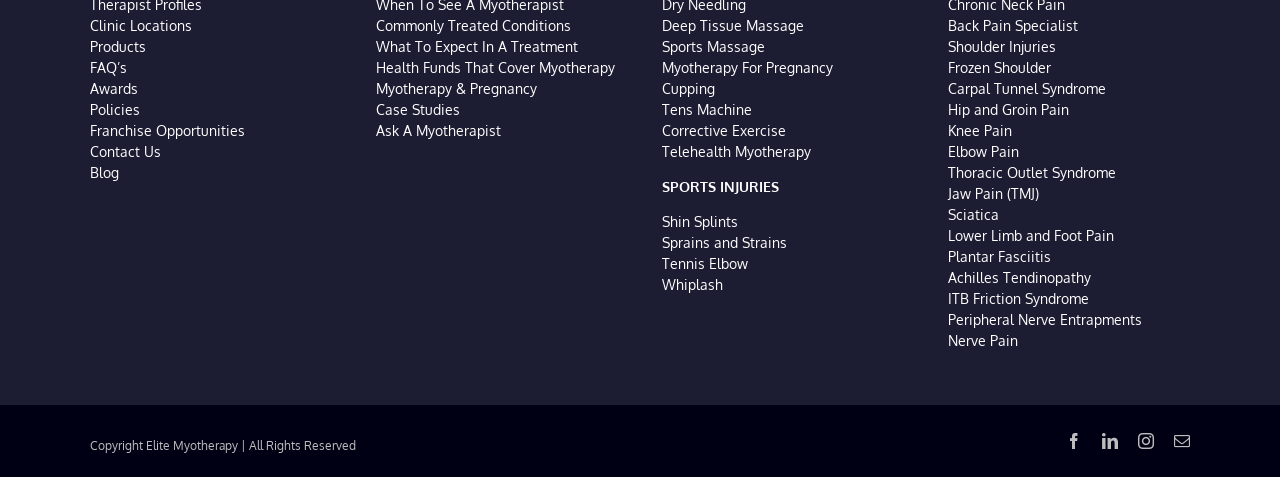Locate the bounding box of the UI element described by: "Thoracic Outlet Syndrome" in the given webpage screenshot.

[0.741, 0.343, 0.872, 0.379]